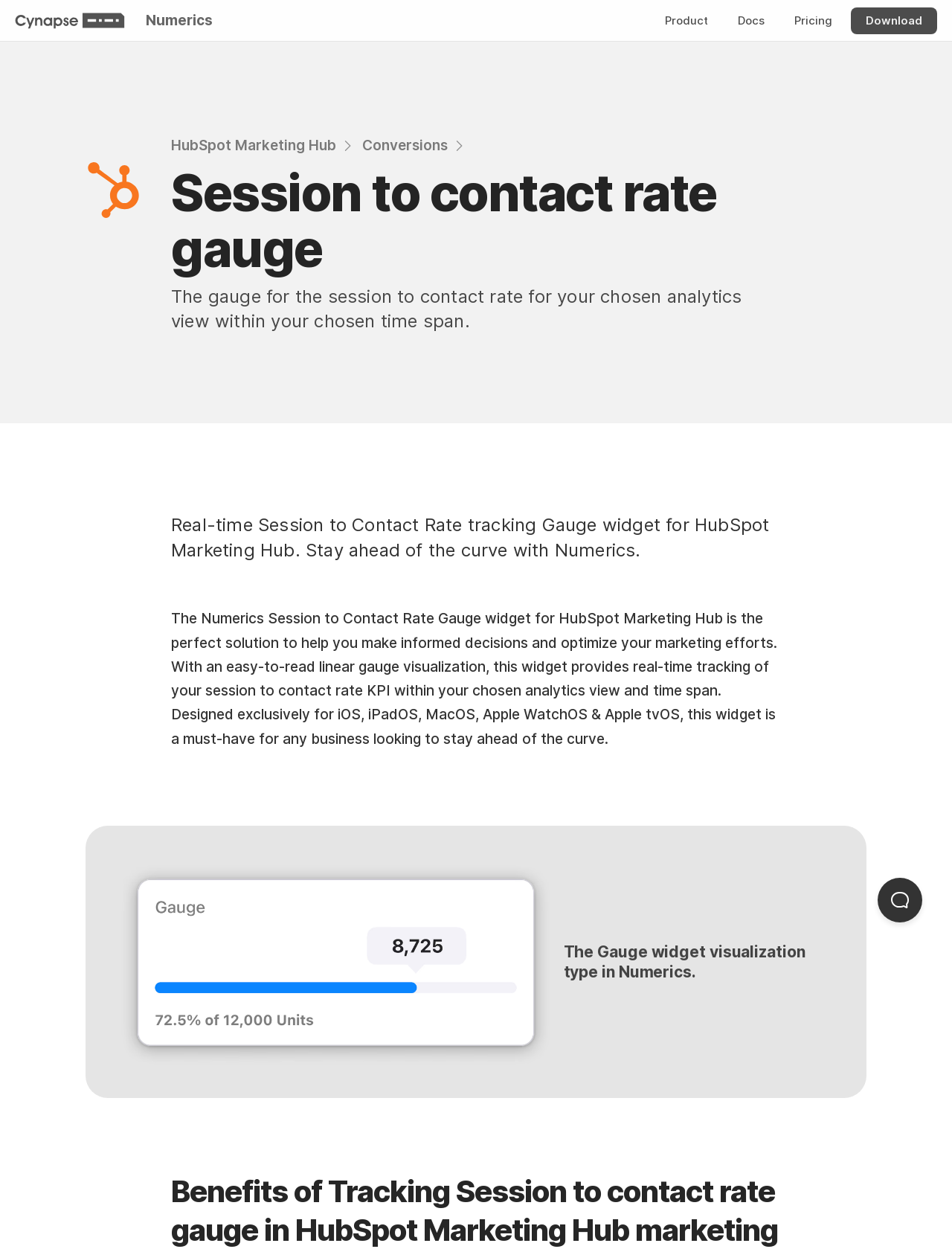What is the purpose of the Session to Contact Rate Gauge widget?
Look at the image and answer the question with a single word or phrase.

To help make informed decisions